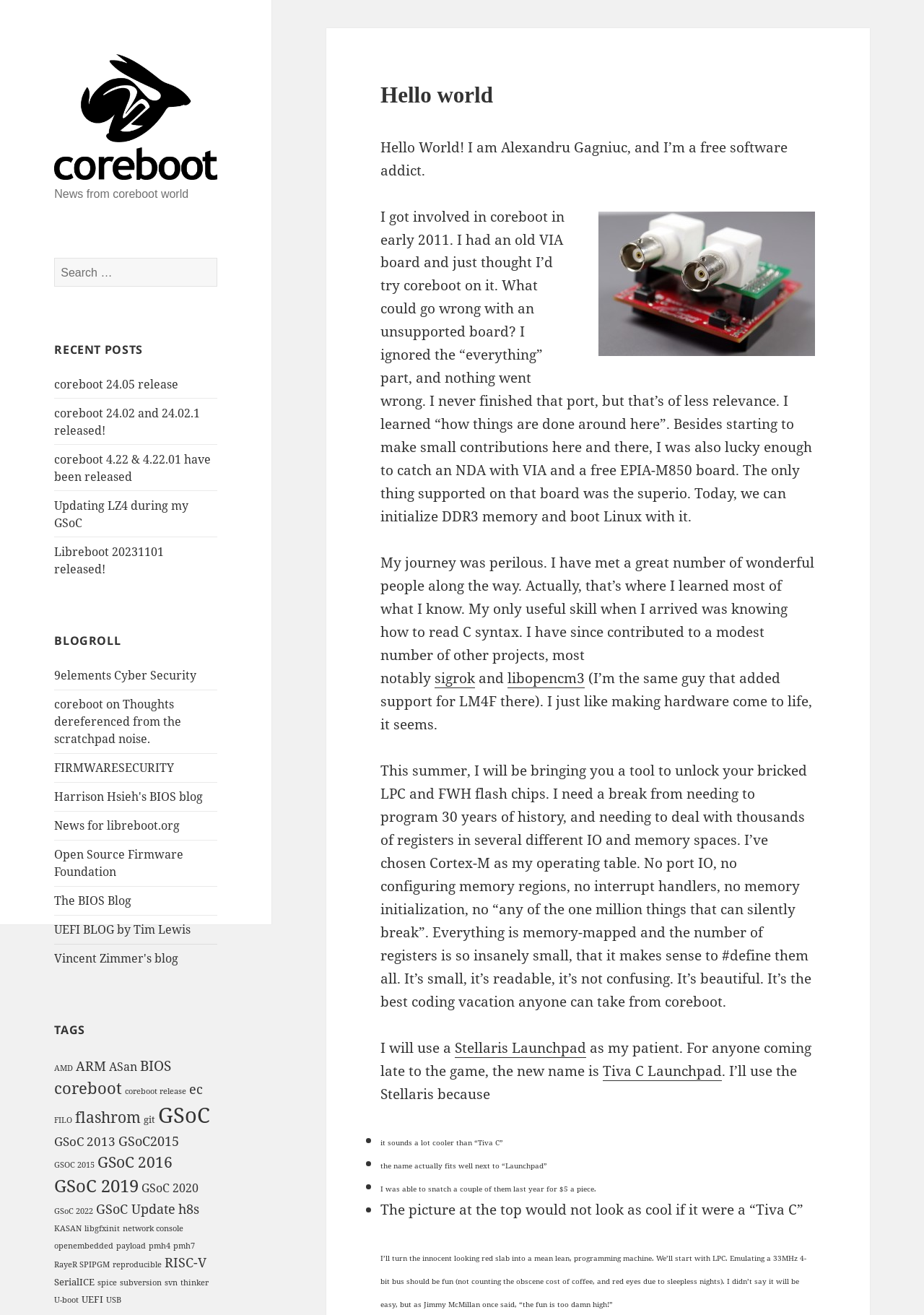Locate the bounding box coordinates of the area you need to click to fulfill this instruction: 'Visit the blogroll'. The coordinates must be in the form of four float numbers ranging from 0 to 1: [left, top, right, bottom].

[0.059, 0.481, 0.235, 0.494]